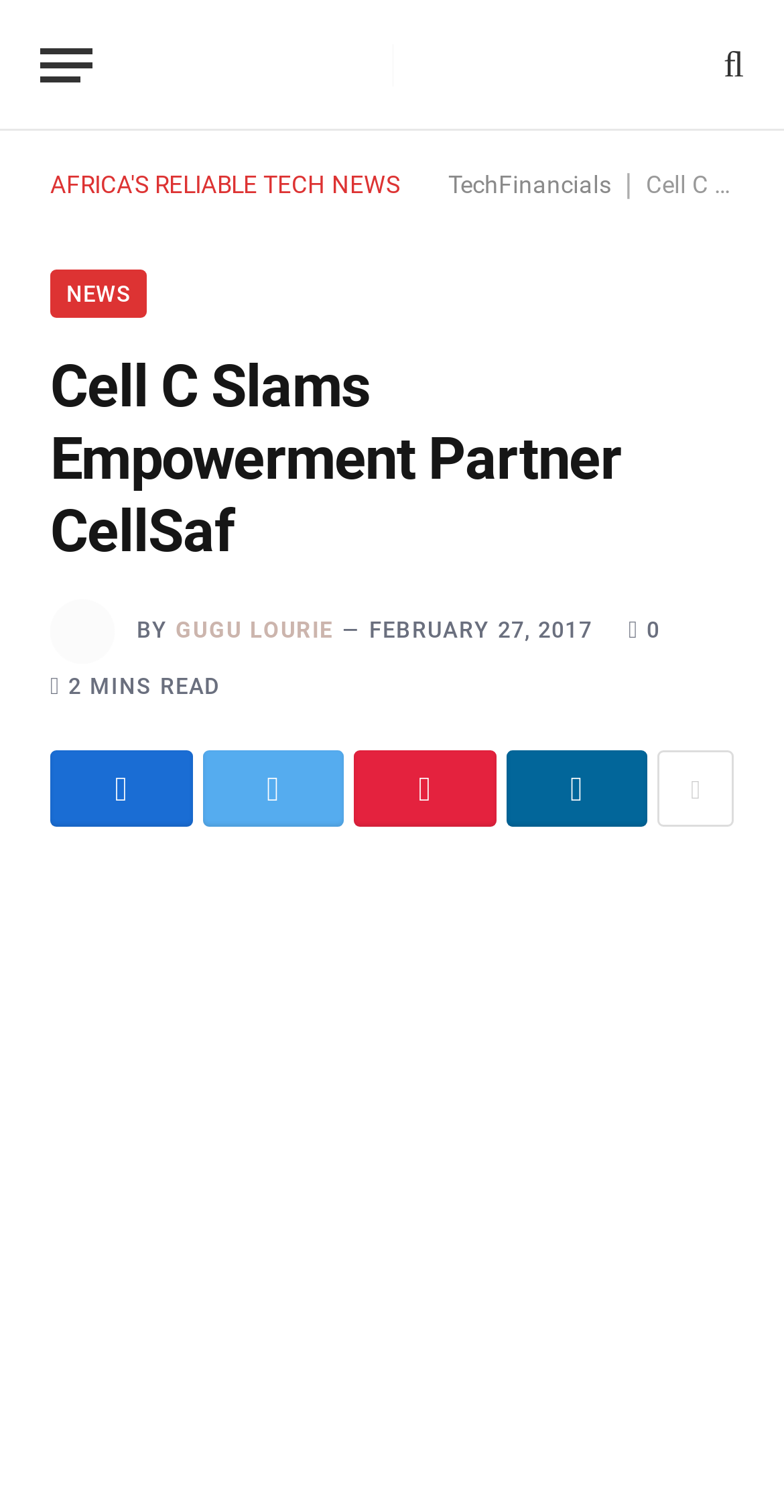Please find and give the text of the main heading on the webpage.

Cell C Slams Empowerment Partner CellSaf